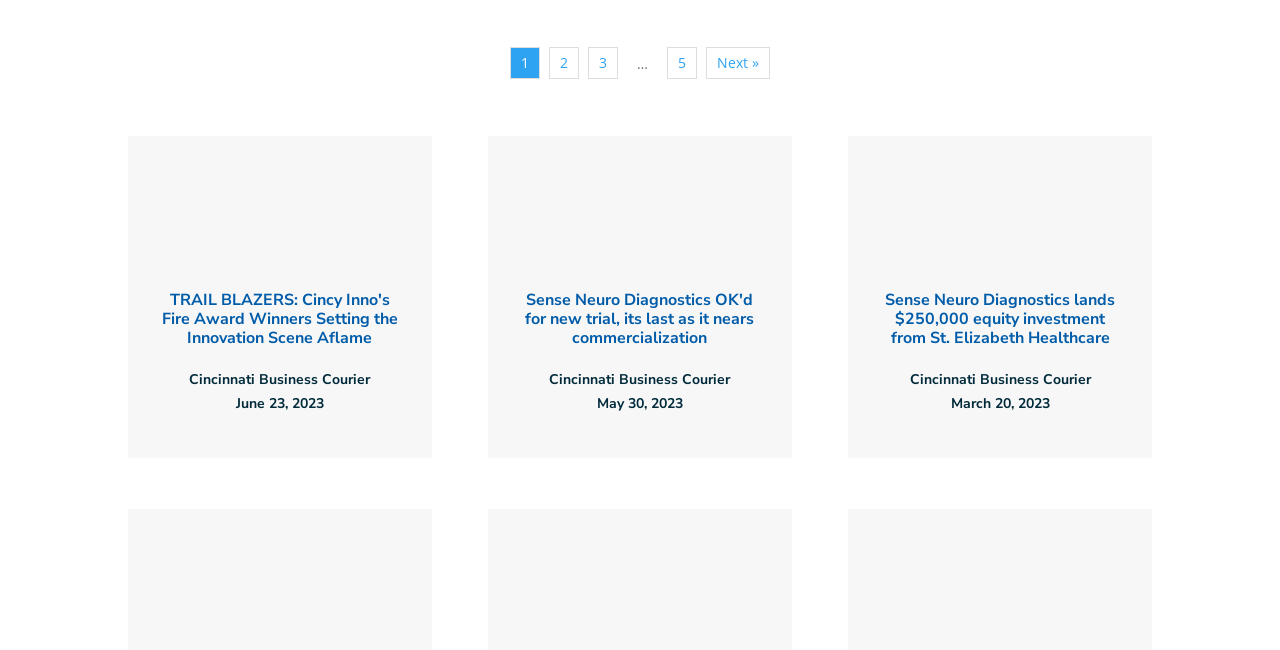Can you find the bounding box coordinates of the area I should click to execute the following instruction: "View original artworks"?

None